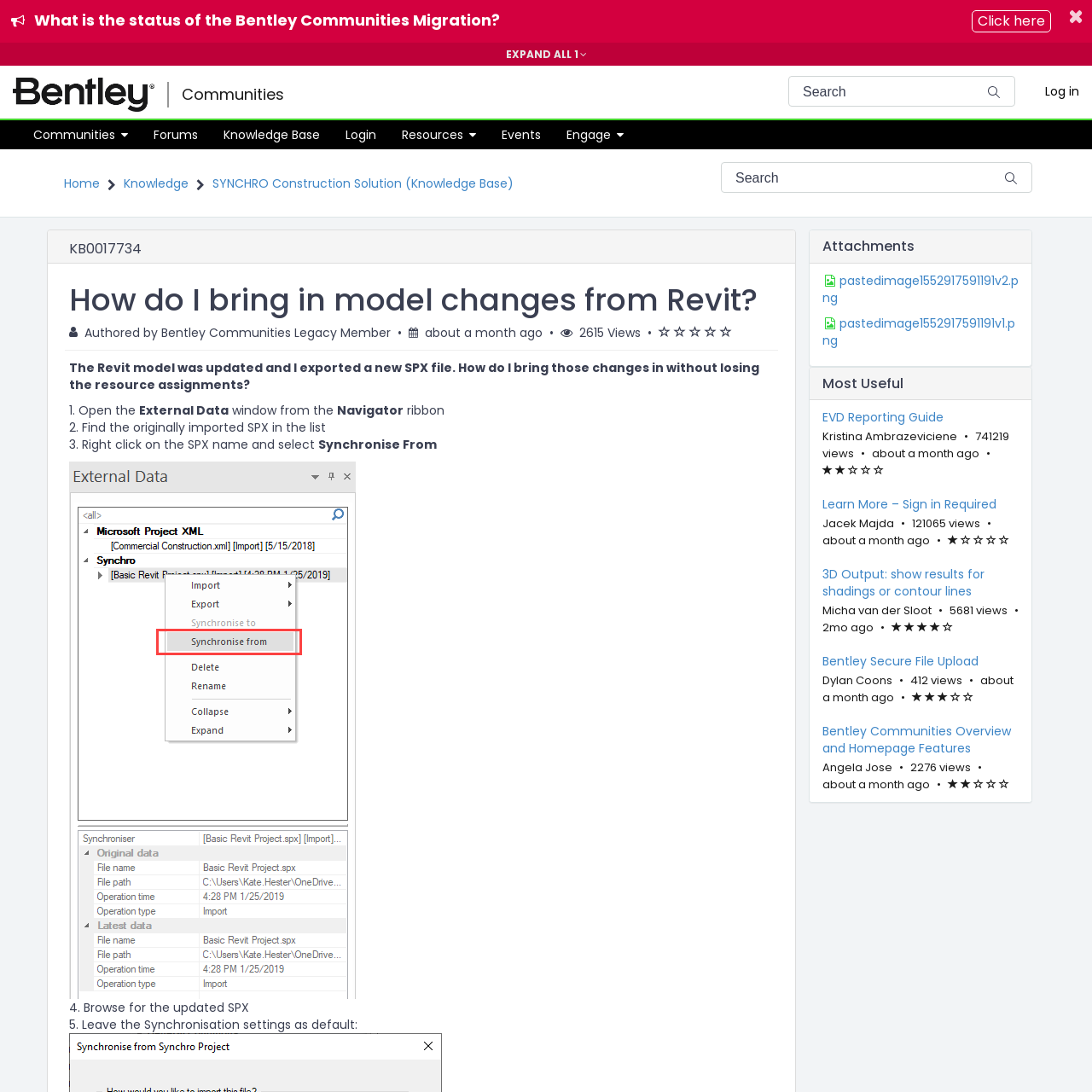Find the bounding box coordinates of the clickable area that will achieve the following instruction: "Contact MCST via email".

None